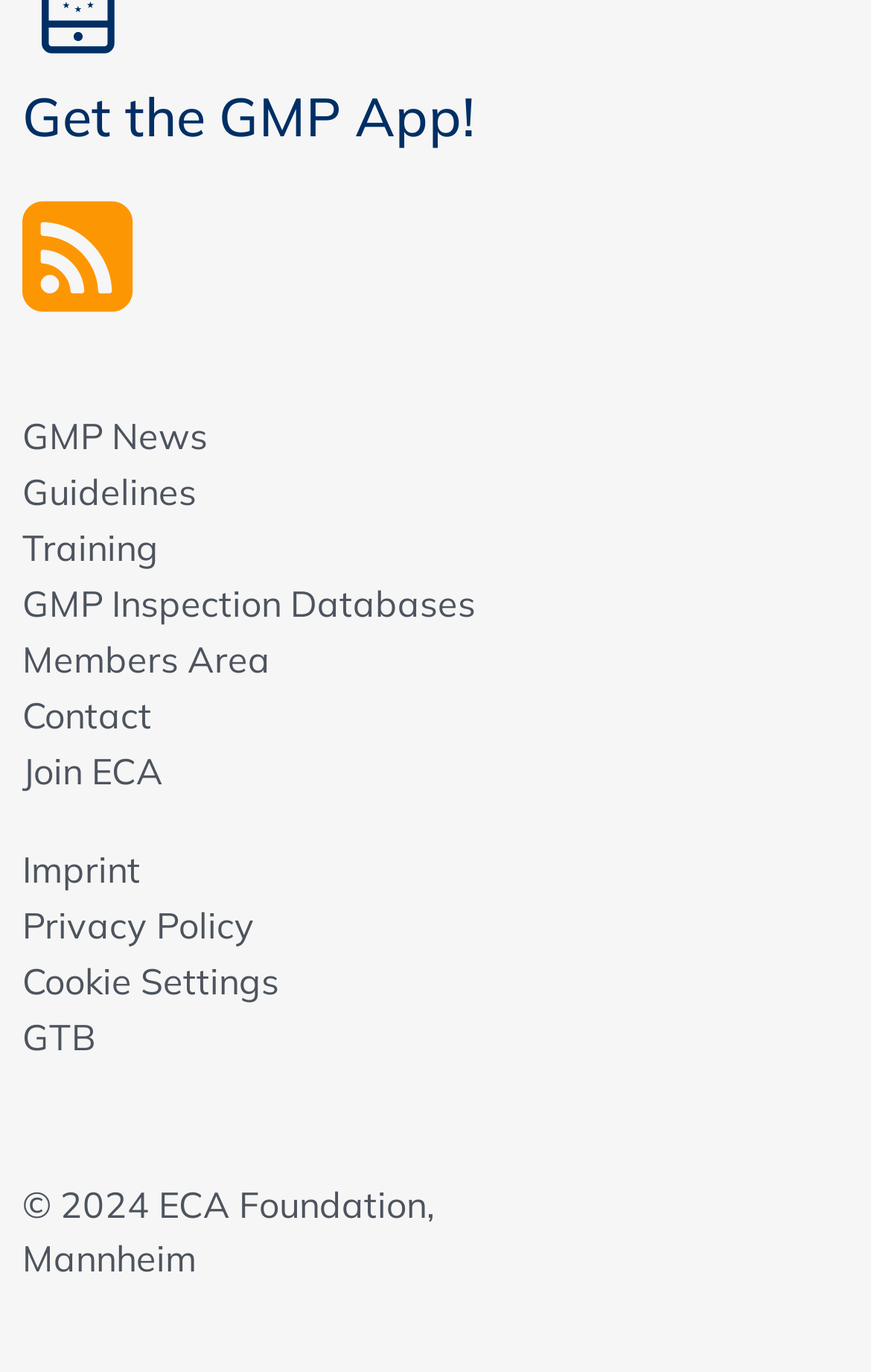Find the bounding box coordinates for the element that must be clicked to complete the instruction: "Click on GMP News". The coordinates should be four float numbers between 0 and 1, indicated as [left, top, right, bottom].

[0.026, 0.298, 0.238, 0.337]